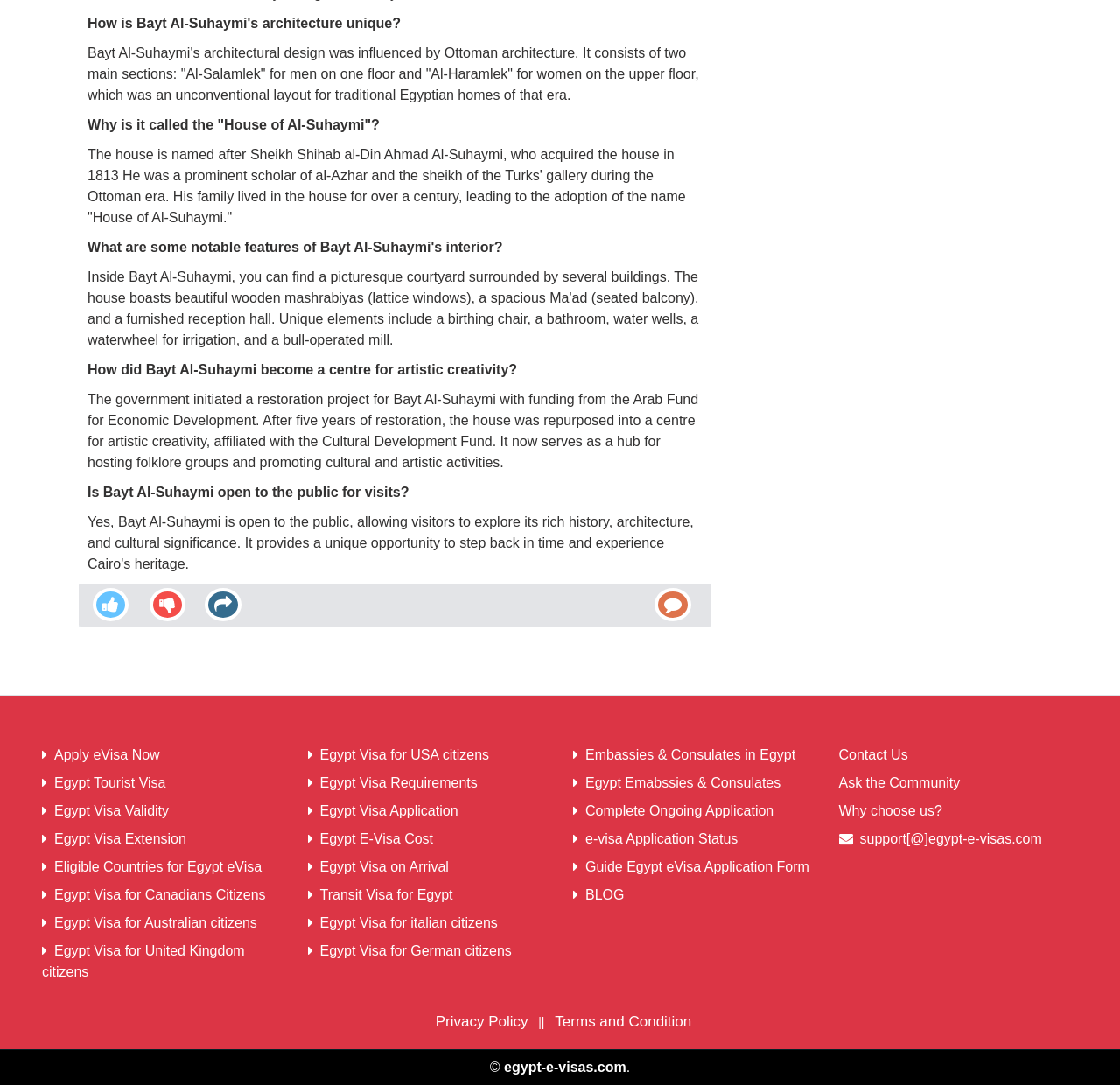Show the bounding box coordinates of the element that should be clicked to complete the task: "Learn about Egypt Visa Requirements".

[0.275, 0.712, 0.488, 0.732]